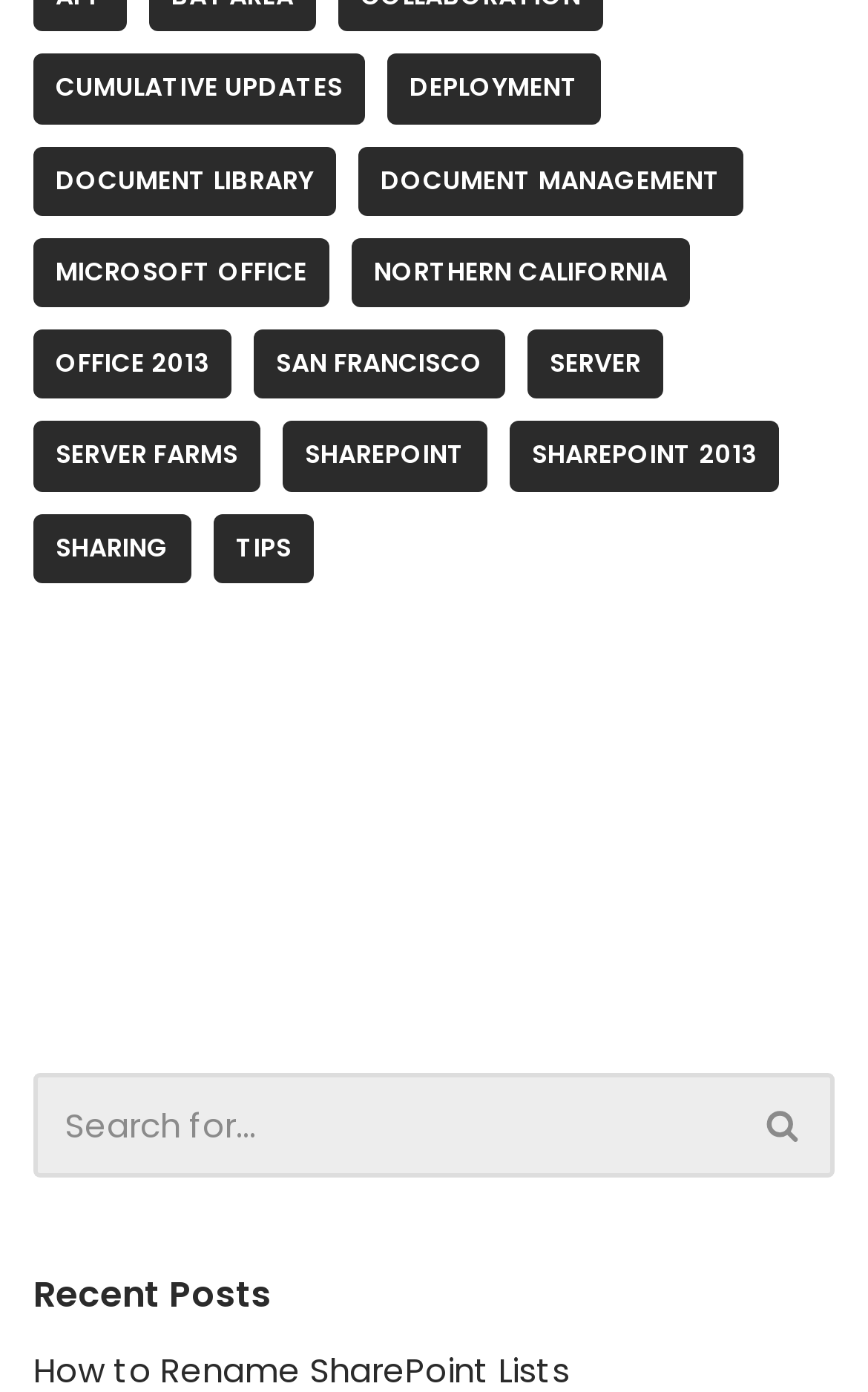What is the purpose of the search box?
From the screenshot, supply a one-word or short-phrase answer.

To search the website